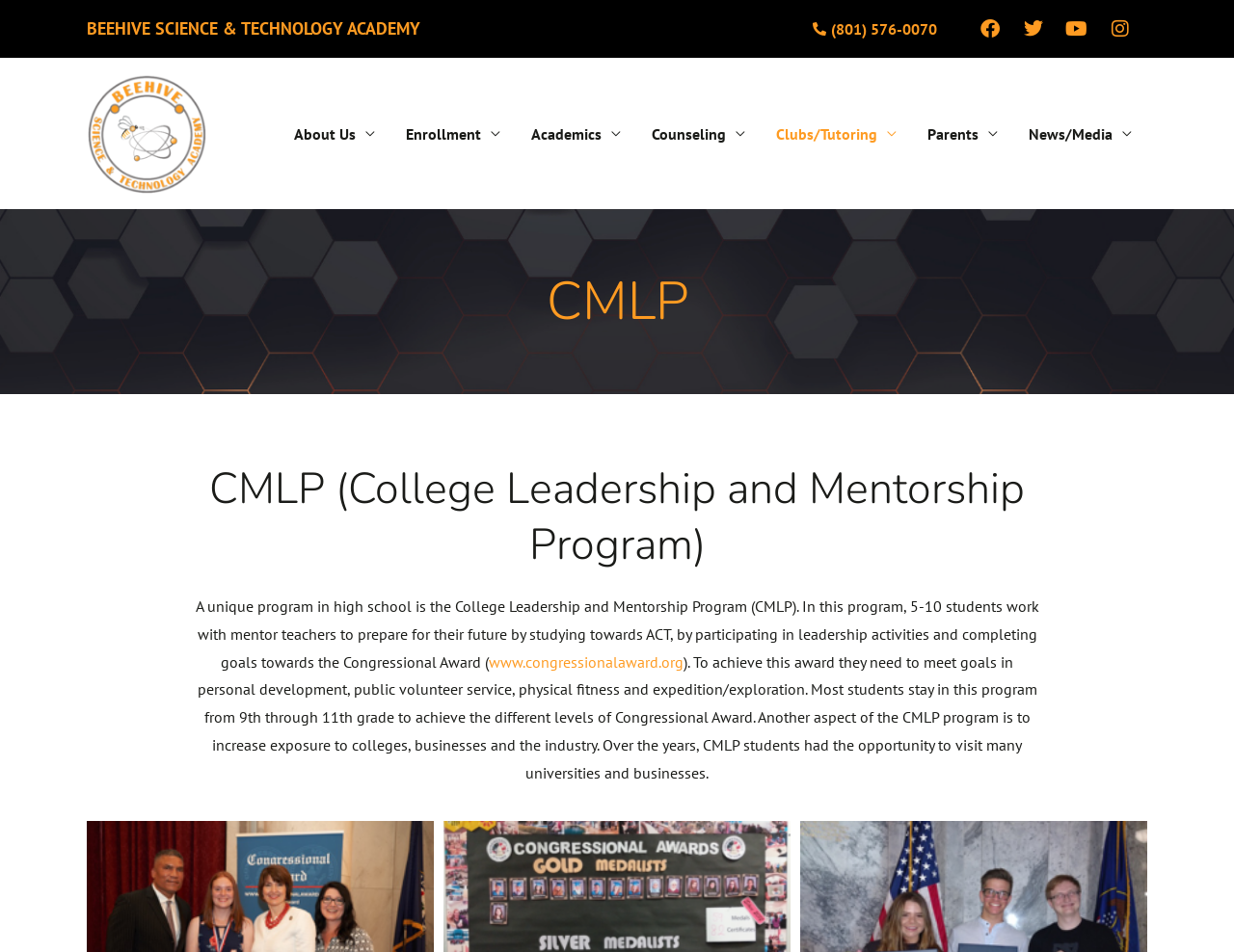Reply to the question below using a single word or brief phrase:
What is the phone number of Beehive Science & Technology Academy?

(801) 576-0070